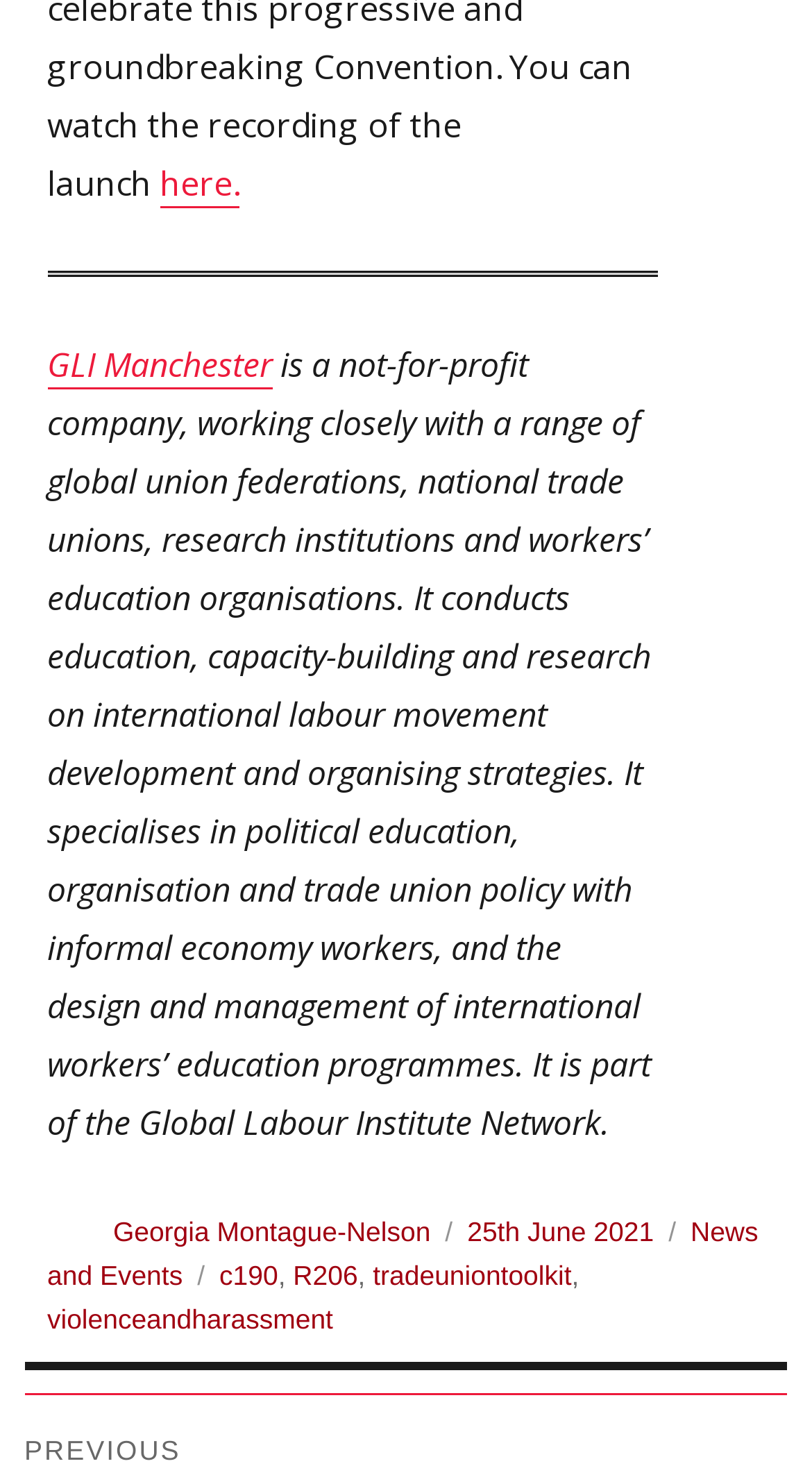Answer the question below in one word or phrase:
When was the post published?

25th June 2021